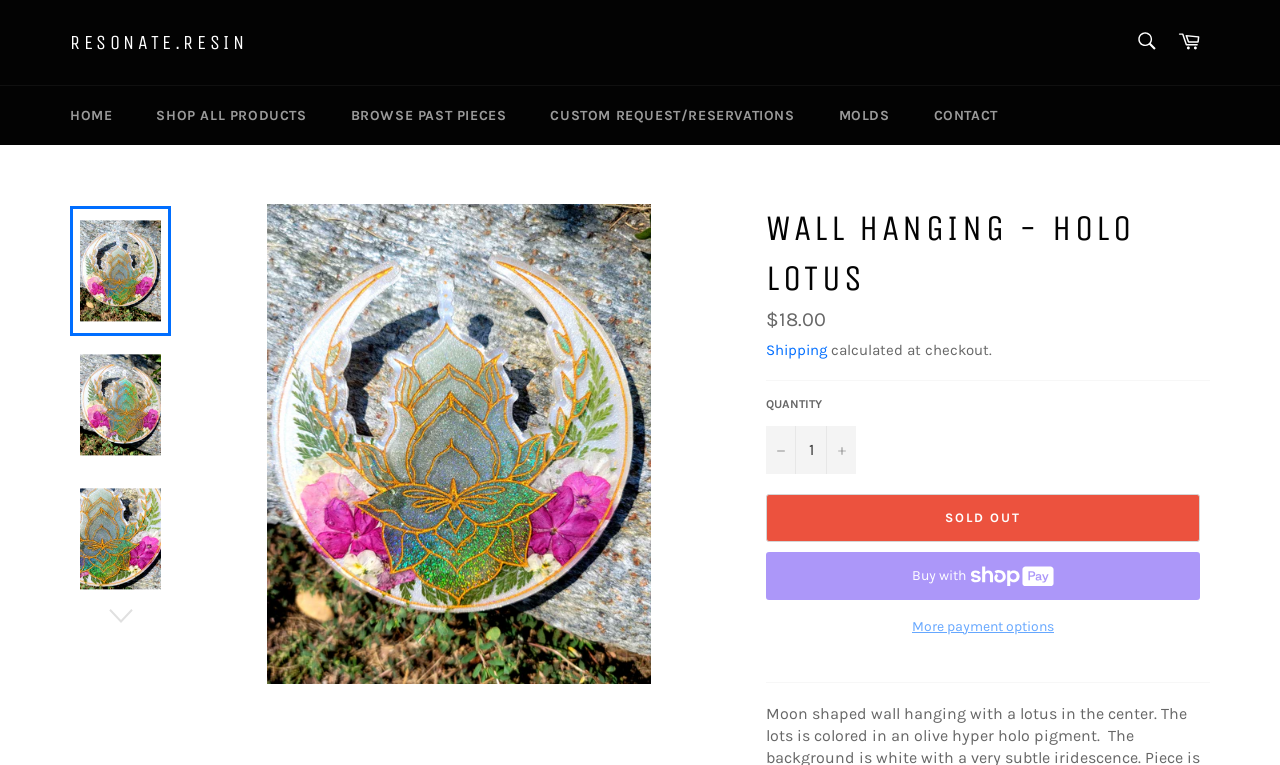Find the bounding box of the element with the following description: "Browse Past Pieces". The coordinates must be four float numbers between 0 and 1, formatted as [left, top, right, bottom].

[0.258, 0.112, 0.411, 0.19]